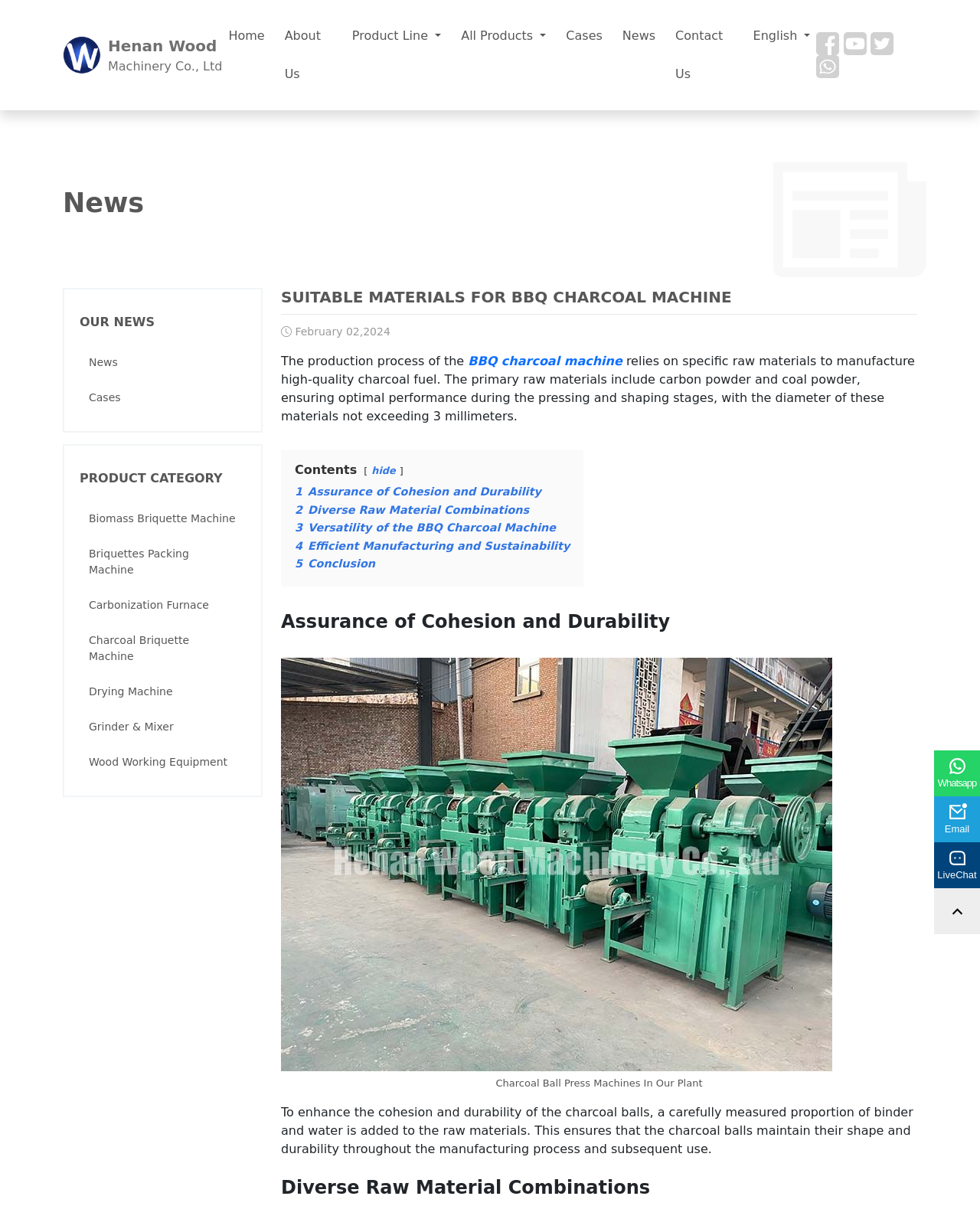Kindly determine the bounding box coordinates for the clickable area to achieve the given instruction: "Learn more about the BBQ charcoal machine".

[0.478, 0.29, 0.635, 0.302]